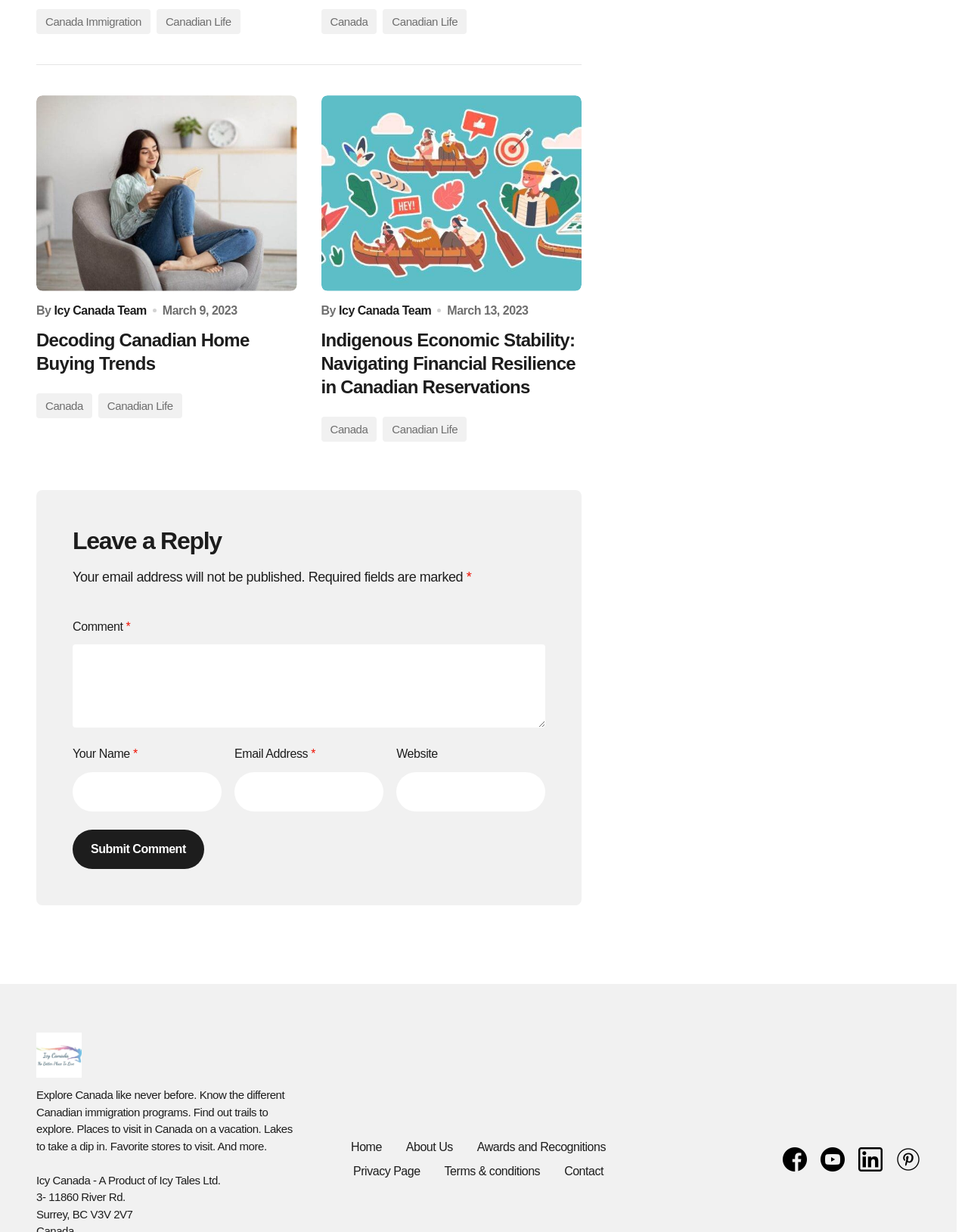Identify the bounding box coordinates for the element you need to click to achieve the following task: "Click on the link to decode Canadian home buying trends". Provide the bounding box coordinates as four float numbers between 0 and 1, in the form [left, top, right, bottom].

[0.038, 0.077, 0.307, 0.236]